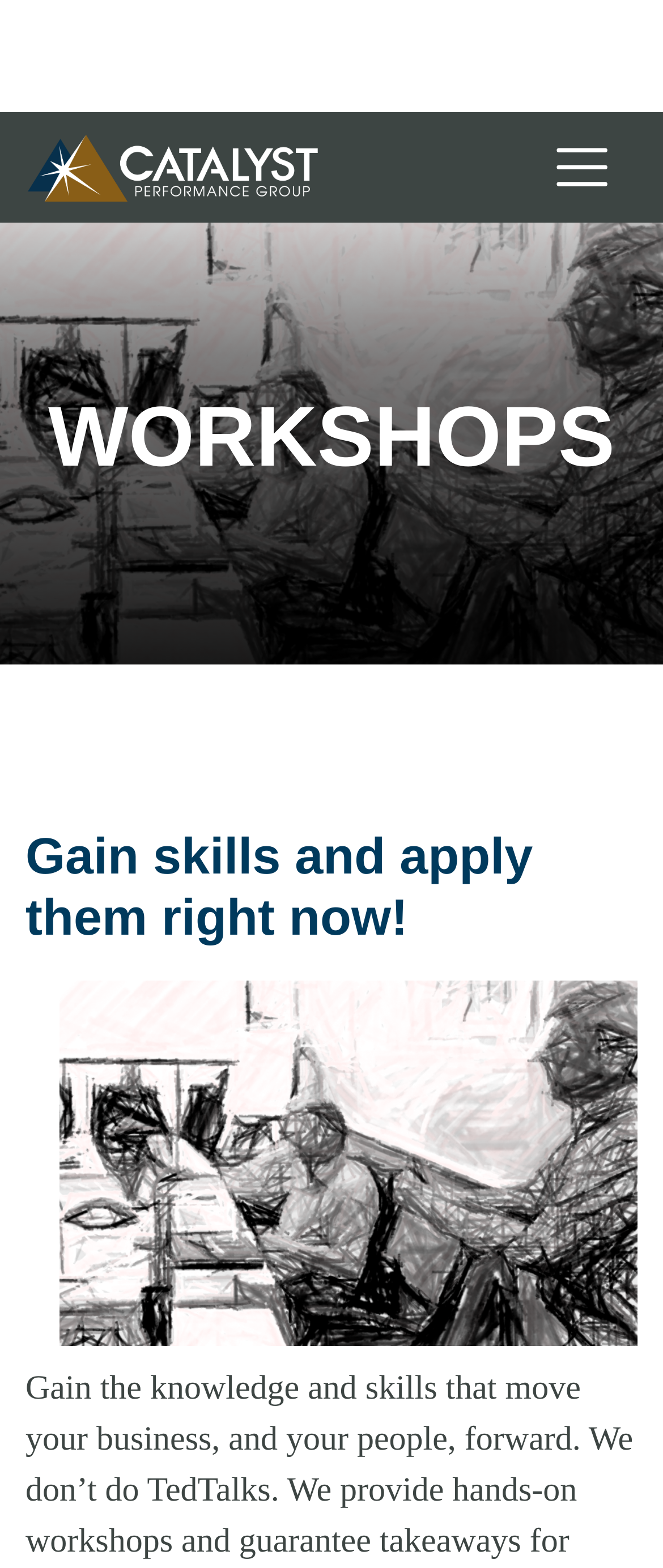Answer succinctly with a single word or phrase:
How many main sections are there on the webpage?

2